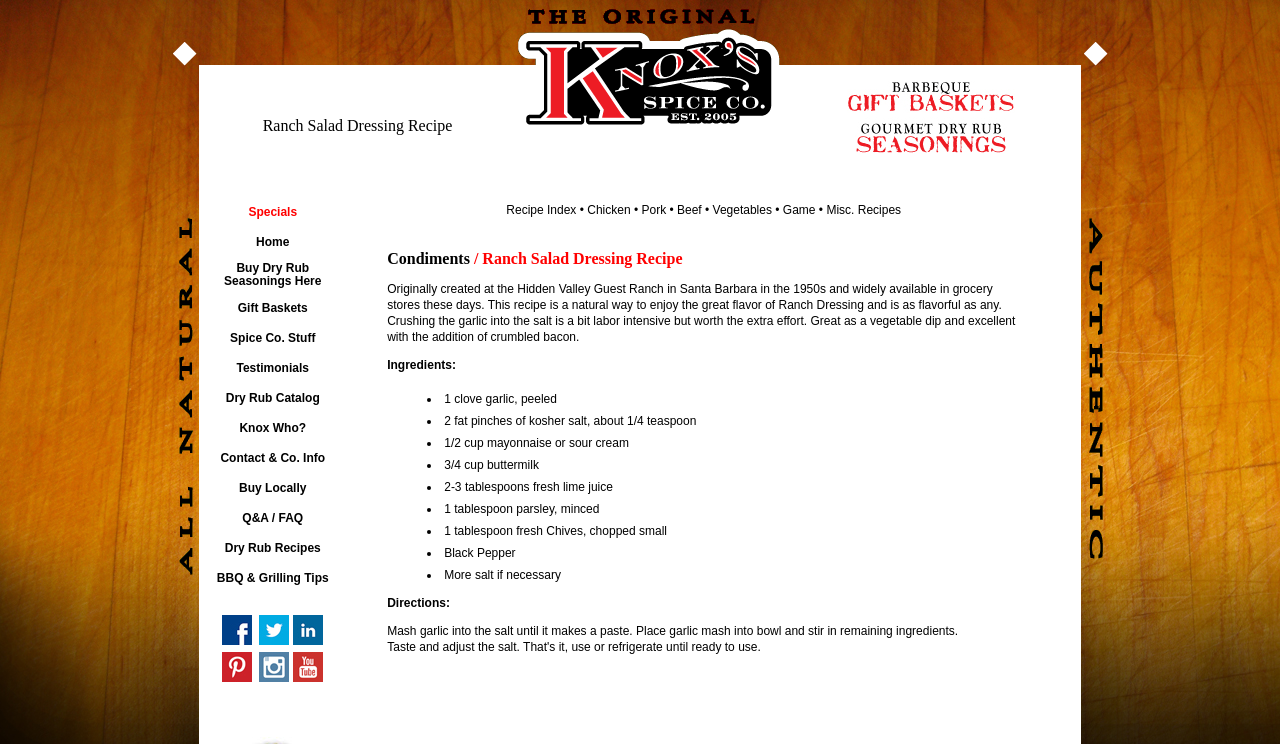Please find and report the bounding box coordinates of the element to click in order to perform the following action: "Click on the 'gift baskets' link". The coordinates should be expressed as four float numbers between 0 and 1, in the format [left, top, right, bottom].

[0.135, 0.07, 0.154, 0.093]